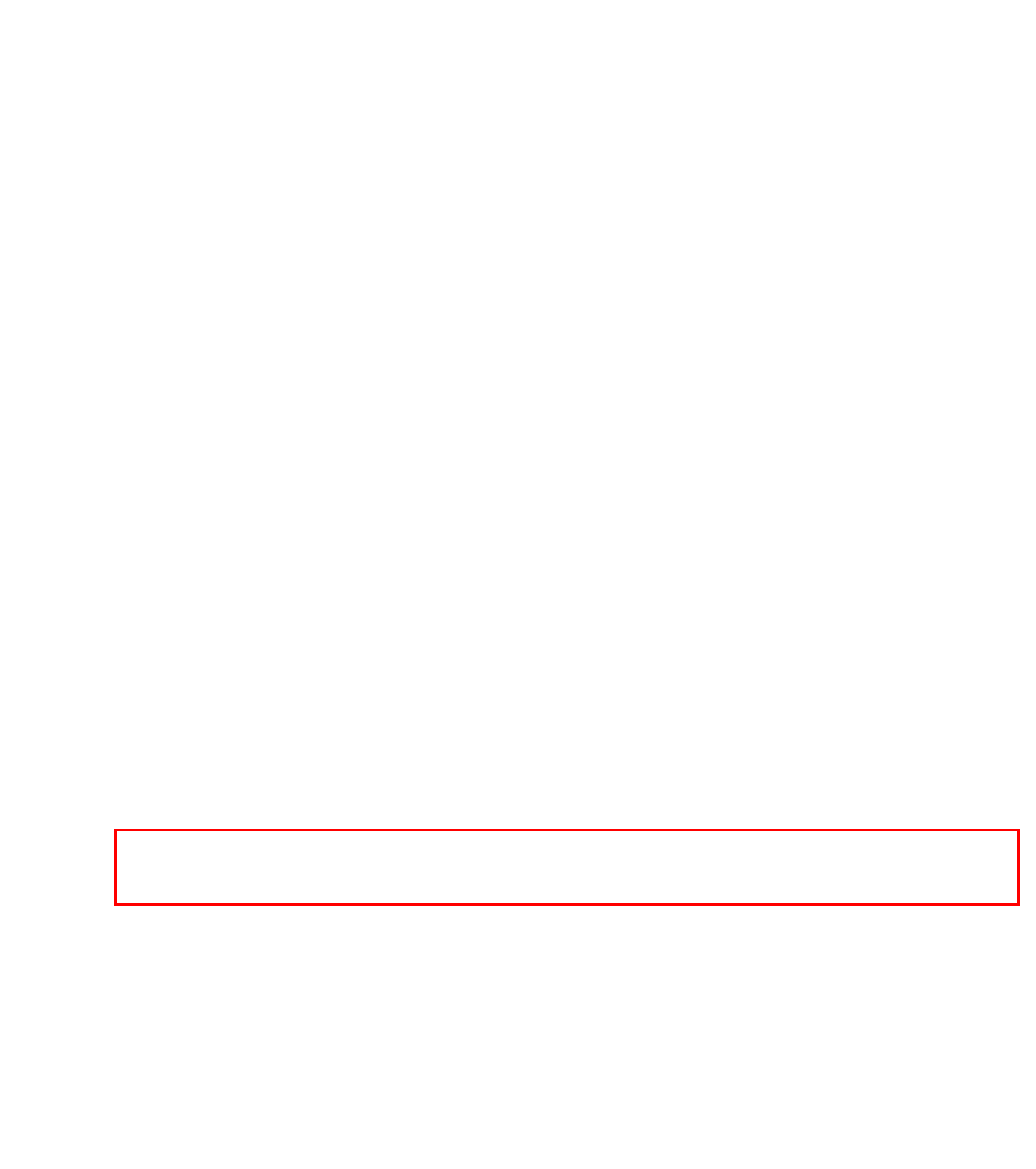Please extract the text content within the red bounding box on the webpage screenshot using OCR.

The provision of wedging means affords a very efficient frictional clamp which will maintain the razor blade in adjusted position during use. By providing a pivot point for the clamping arm which is offset from the plane of the supporting plate, the clamping arm may overlap and engage substantially the entire length of the razor blade and in addition it may be swung absolutely clear of the razor blade to facilitate removal and replacement thereof as well as to permit perfect cleansing of the parts.